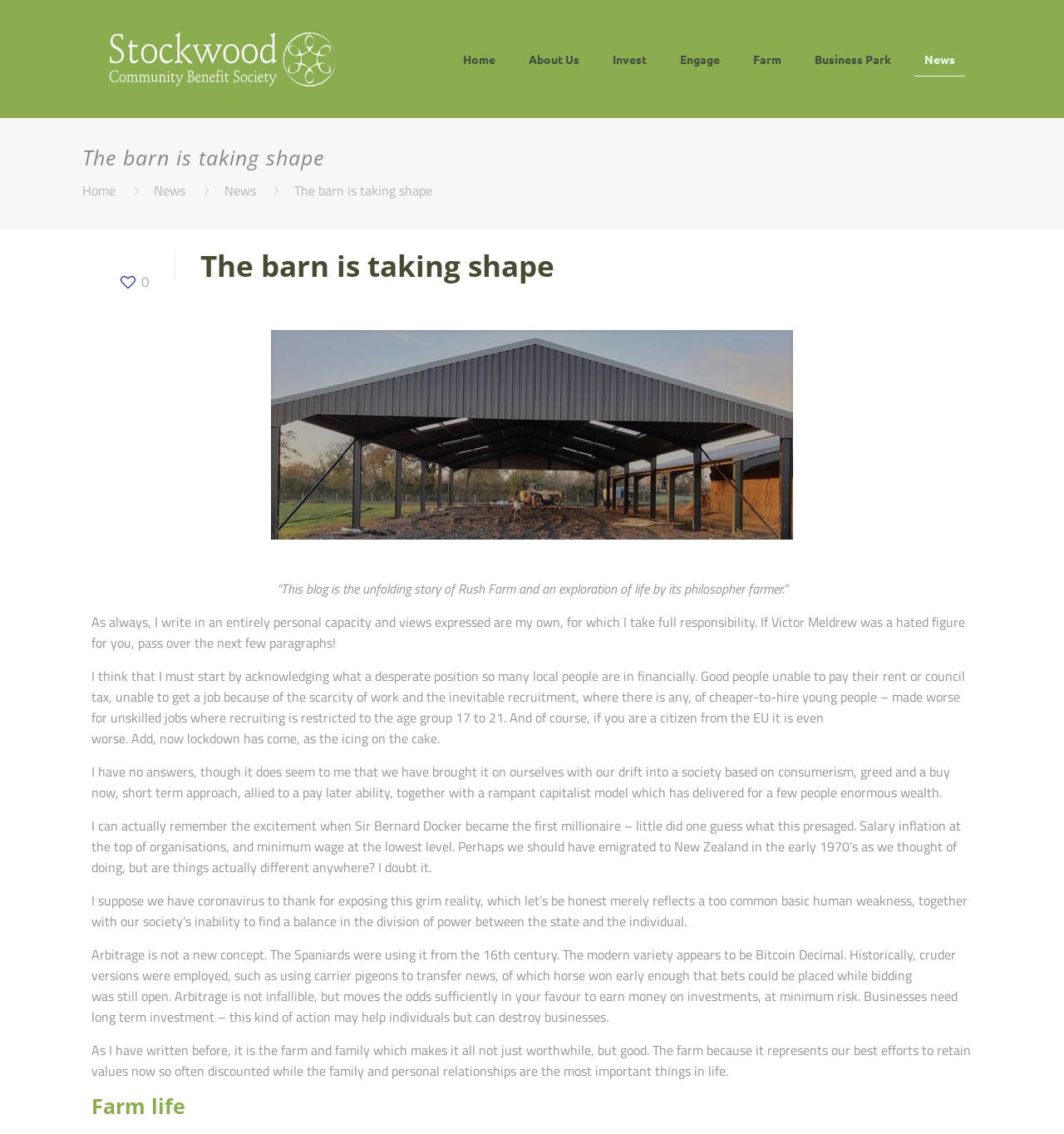Determine the bounding box coordinates for the area that should be clicked to carry out the following instruction: "Read the article 'How anti-union laws harm the fight for disabled people’s rights'".

None